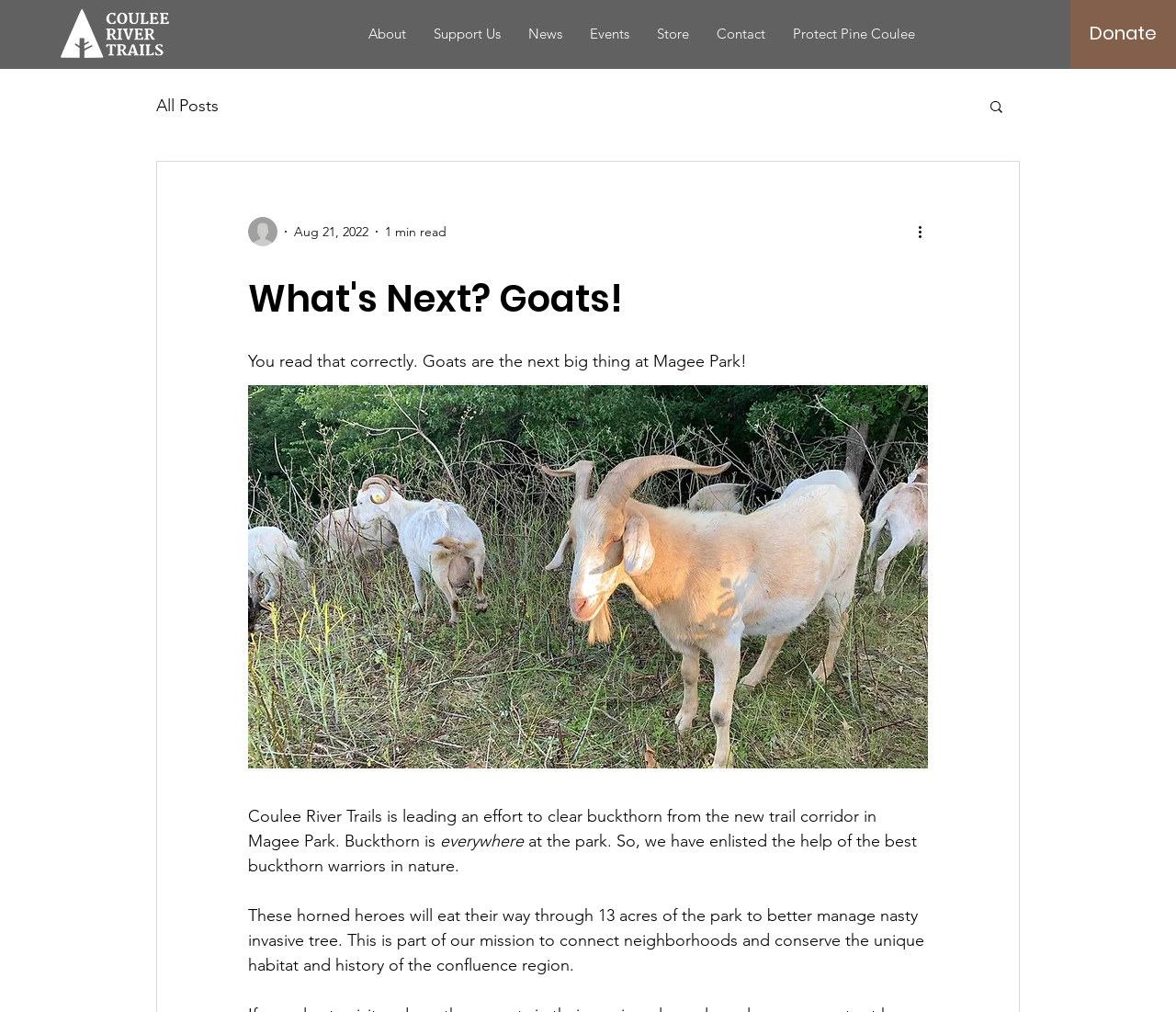What is the purpose of the effort to clear buckthorn?
Using the visual information, respond with a single word or phrase.

To connect neighborhoods and conserve habitat